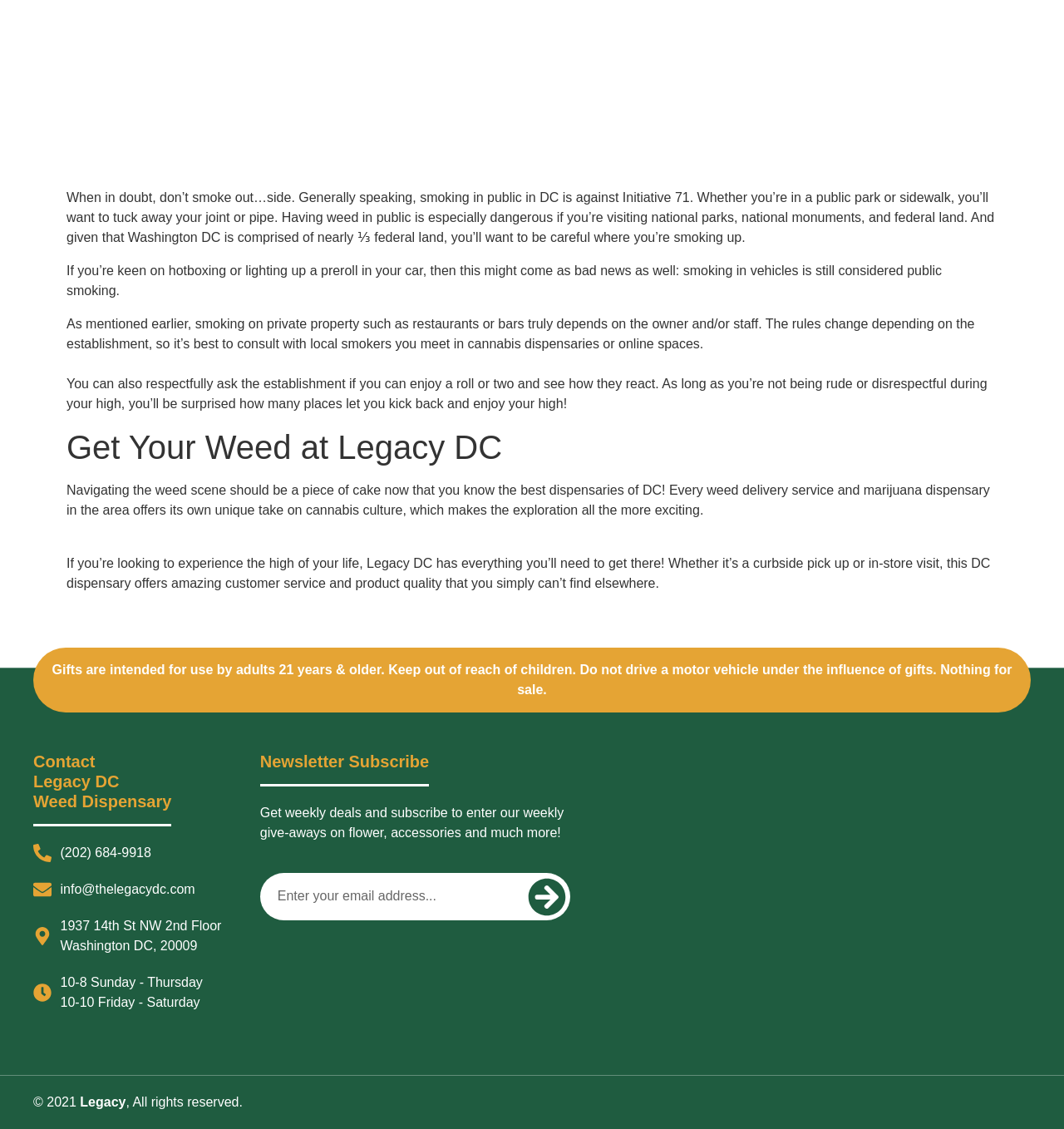Given the content of the image, can you provide a detailed answer to the question?
What is the phone number of Legacy DC?

The answer can be found in the link '(202) 684-9918' which is located at the bottom of the webpage.